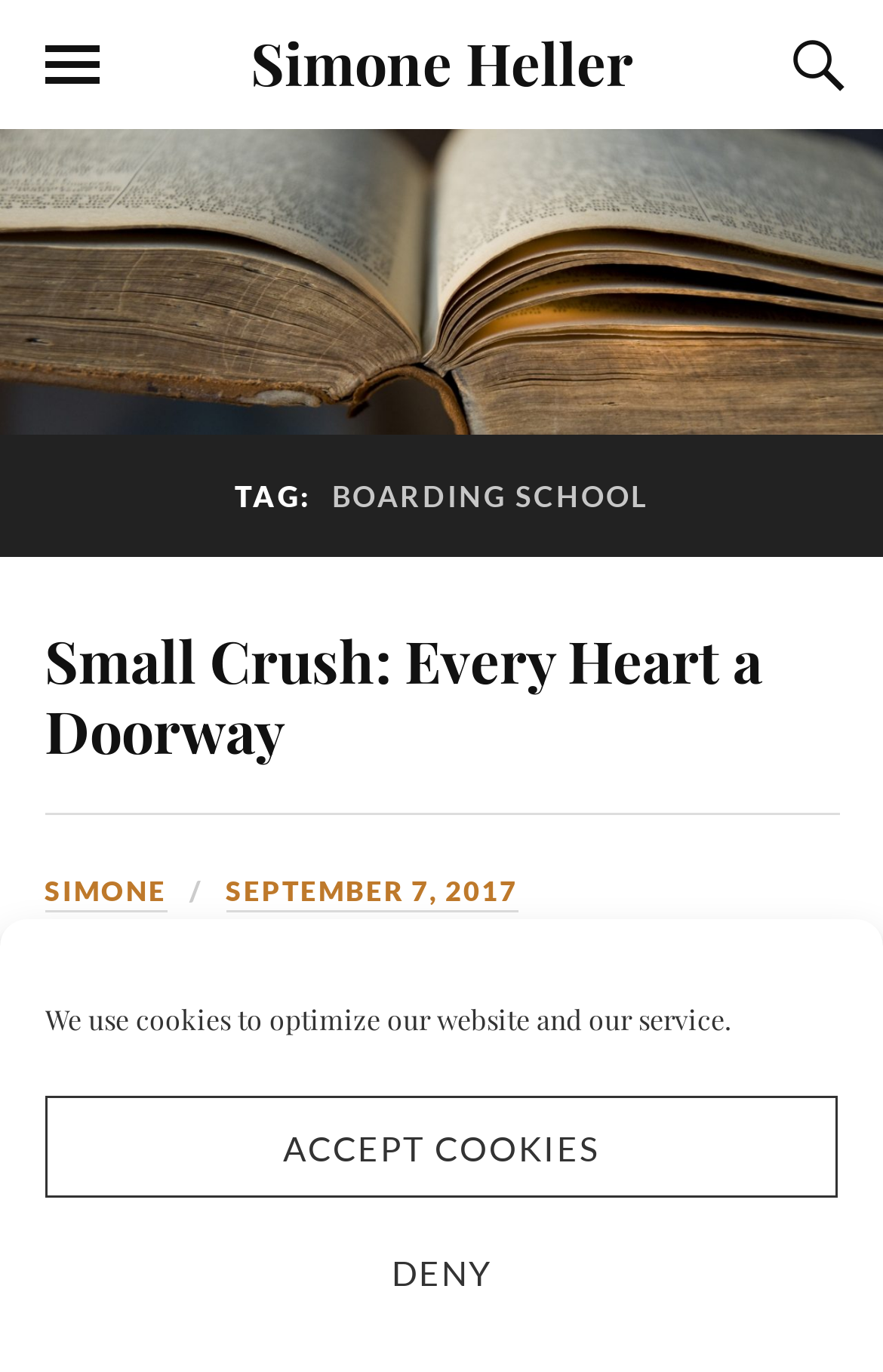Could you find the bounding box coordinates of the clickable area to complete this instruction: "toggle the search field"?

[0.888, 0.002, 0.95, 0.092]